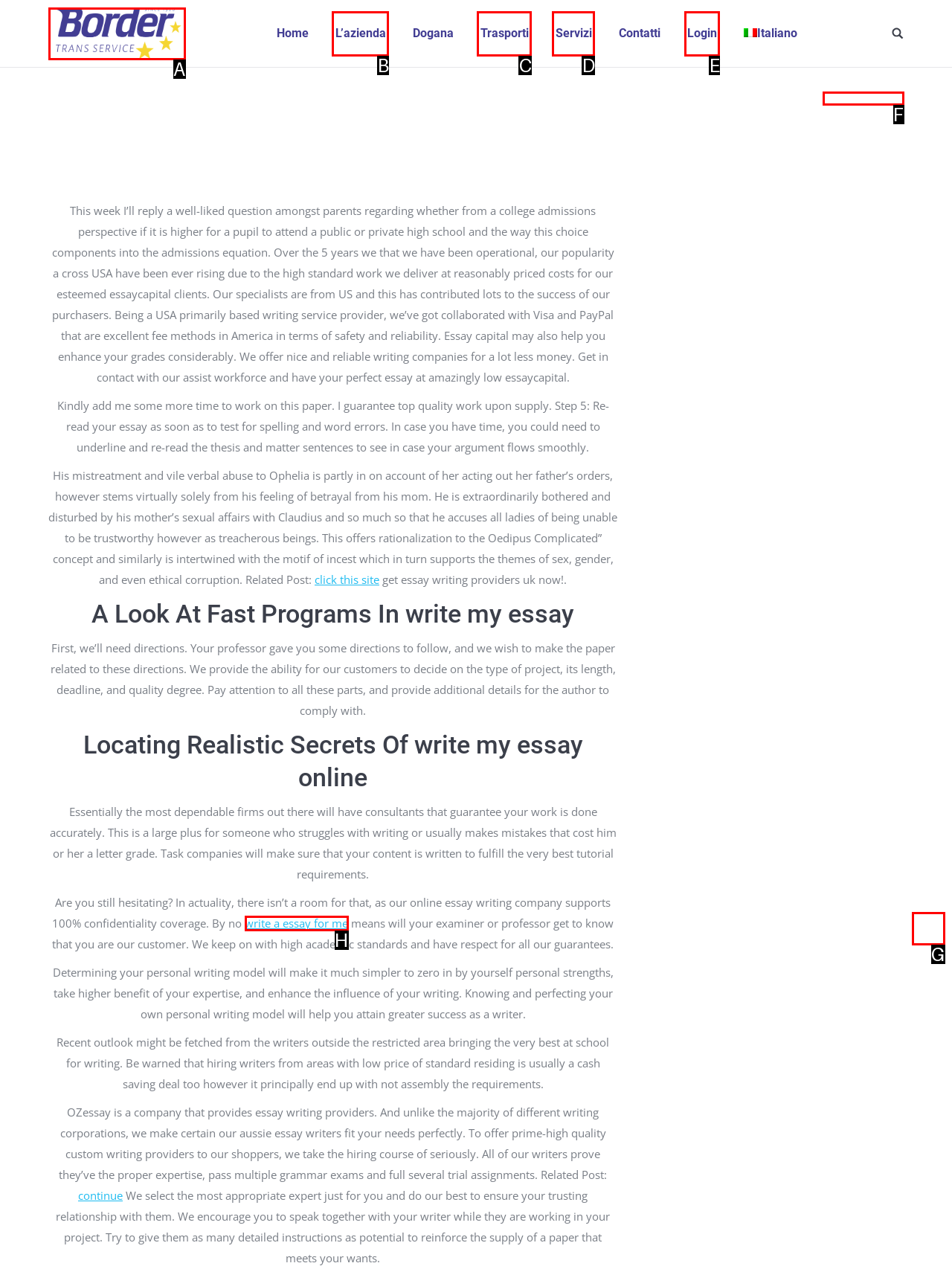Determine the correct UI element to click for this instruction: View AUD exchange rate. Respond with the letter of the chosen element.

None